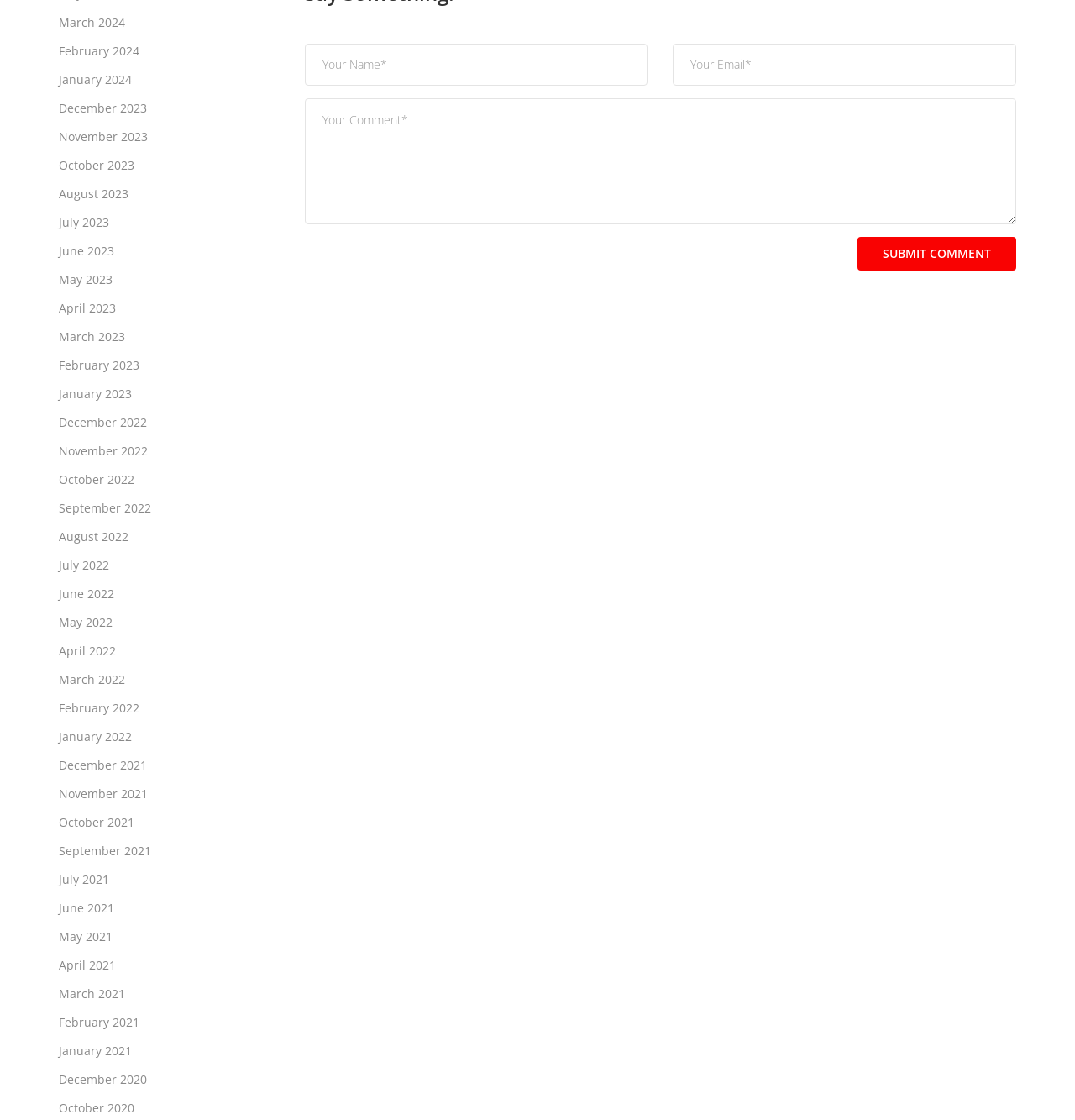What are the links on the left side of the webpage?
Based on the visual details in the image, please answer the question thoroughly.

The links on the left side of the webpage are labeled with month and year combinations, such as 'March 2024', 'February 2024', and so on. These links are likely archive links, allowing users to access content from previous months and years.